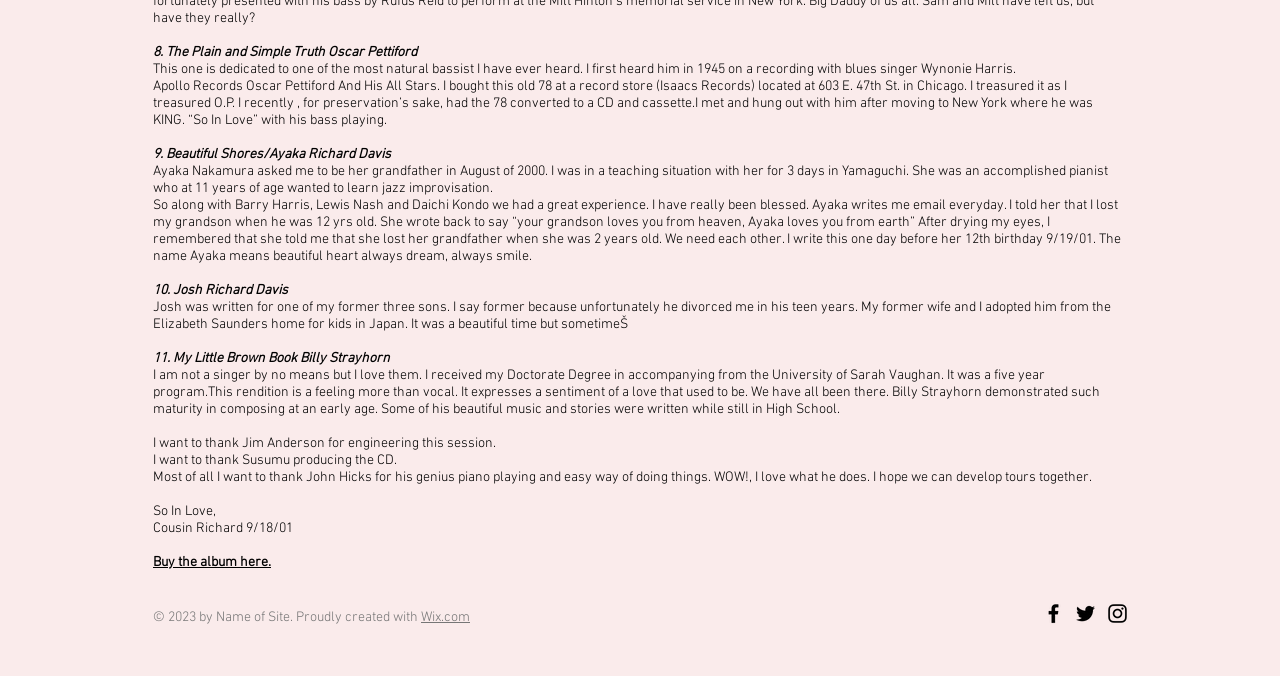What is the name of the bassist mentioned in the first paragraph?
Analyze the image and provide a thorough answer to the question.

The first paragraph mentions 'one of the most natural bassist I have ever heard' and then mentions 'Oscar Pettiford And His All Stars' which indicates that Oscar Pettiford is the bassist being referred to.